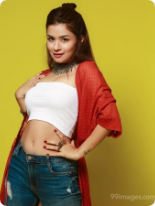What is the style of the woman's hair?
Look at the image and answer the question using a single word or phrase.

loose wave